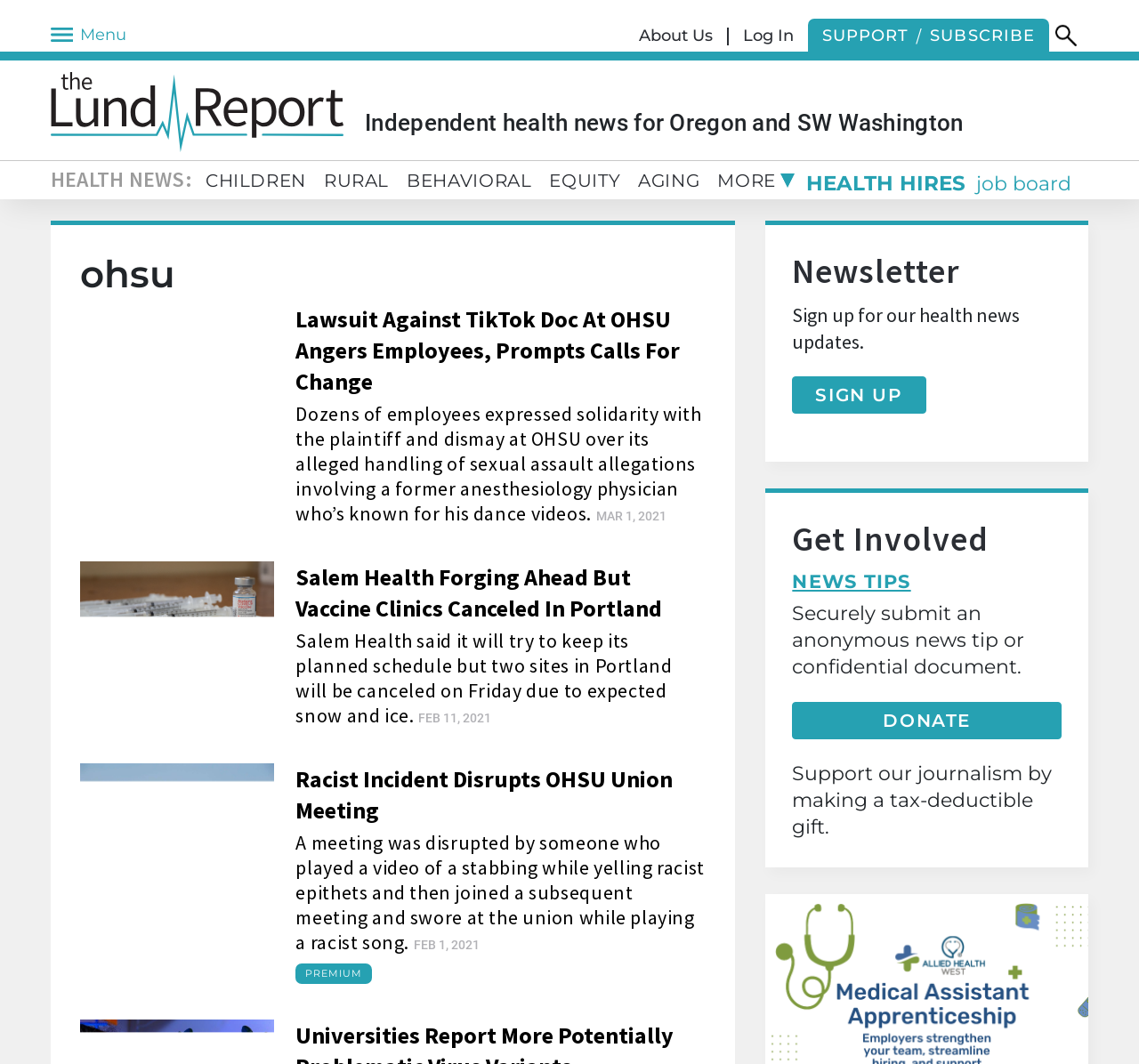How many articles are on the webpage?
Please provide a single word or phrase as the answer based on the screenshot.

3